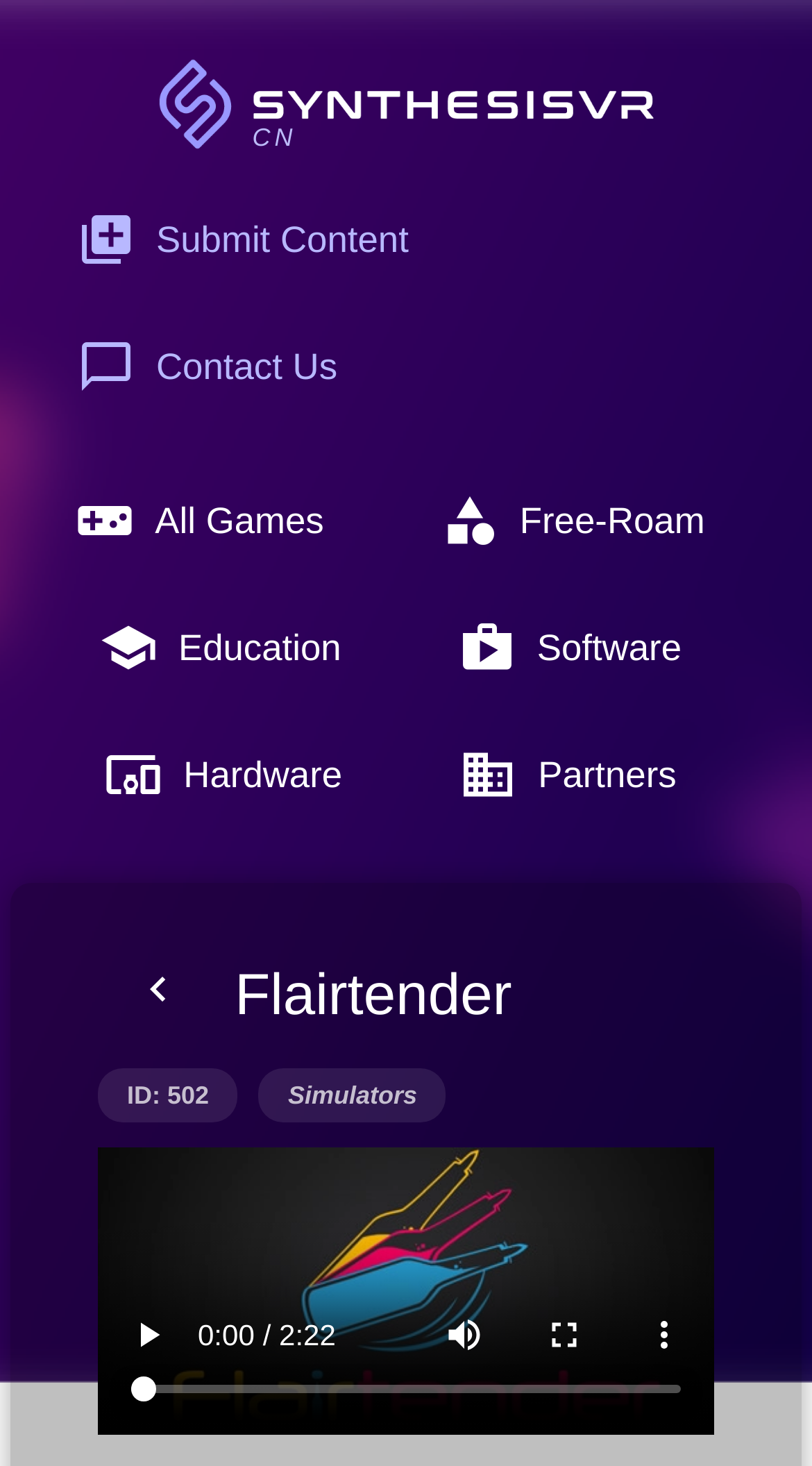Please determine the bounding box coordinates for the element that should be clicked to follow these instructions: "Visit SynthesisVR website".

[0.165, 0.036, 0.835, 0.107]